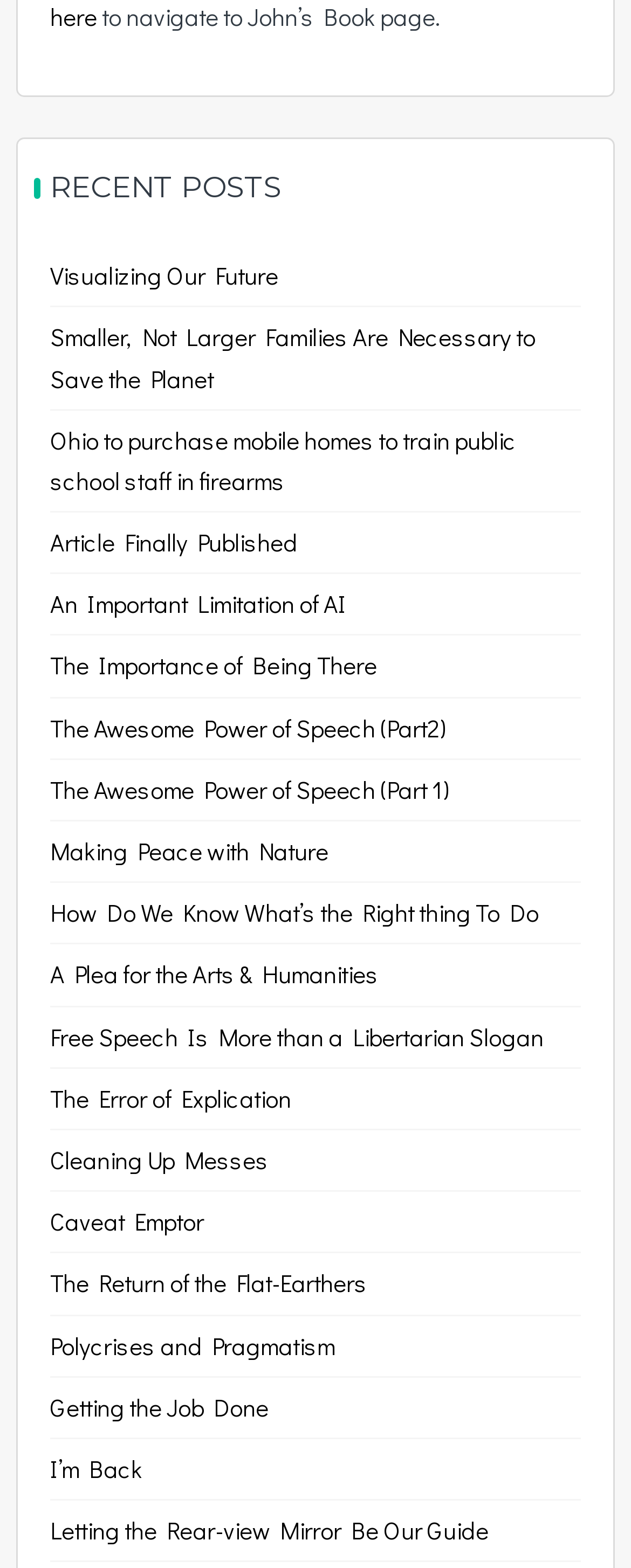Is there a link to John's Book page on this webpage?
Please utilize the information in the image to give a detailed response to the question.

Yes, there is a link to John's Book page on this webpage because the StaticText element with the text 'to navigate to John’s Book page.' is present on the page, indicating the presence of a link to John's Book page.